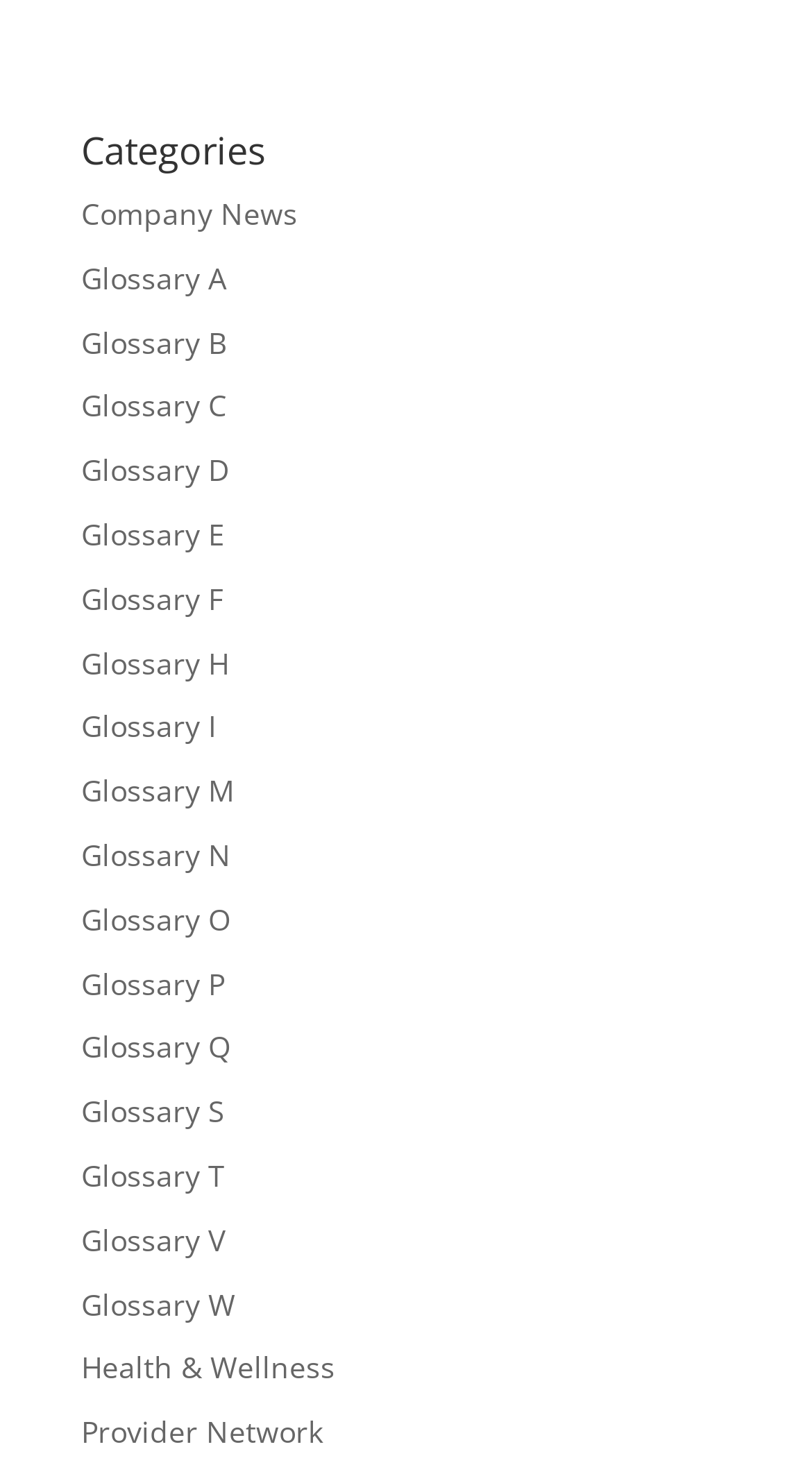Specify the bounding box coordinates of the element's area that should be clicked to execute the given instruction: "Access Provider Network". The coordinates should be four float numbers between 0 and 1, i.e., [left, top, right, bottom].

[0.1, 0.964, 0.397, 0.991]